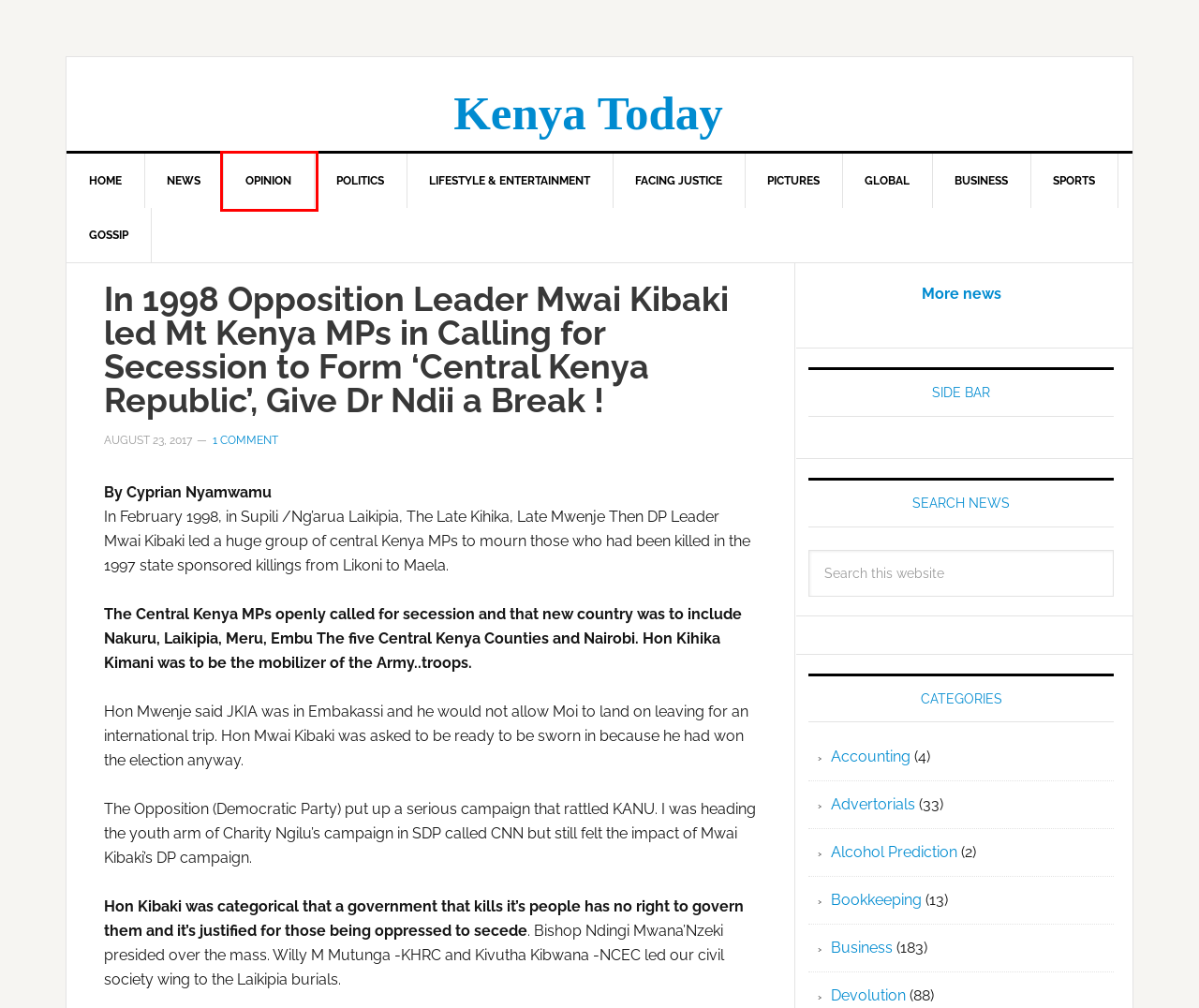You have a screenshot of a webpage with a red rectangle bounding box around a UI element. Choose the best description that matches the new page after clicking the element within the bounding box. The candidate descriptions are:
A. Bookkeeping Archives | Kenya Today
B. Opinion Archives | Kenya Today
C. Global Archives | Kenya Today
D. Business Archives | Kenya Today
E. Gossip Archives | Kenya Today
F. Devolution Archives | Kenya Today
G. Kenya Today - Archives | Kenya Today
H. Sports Archives | Kenya Today

B